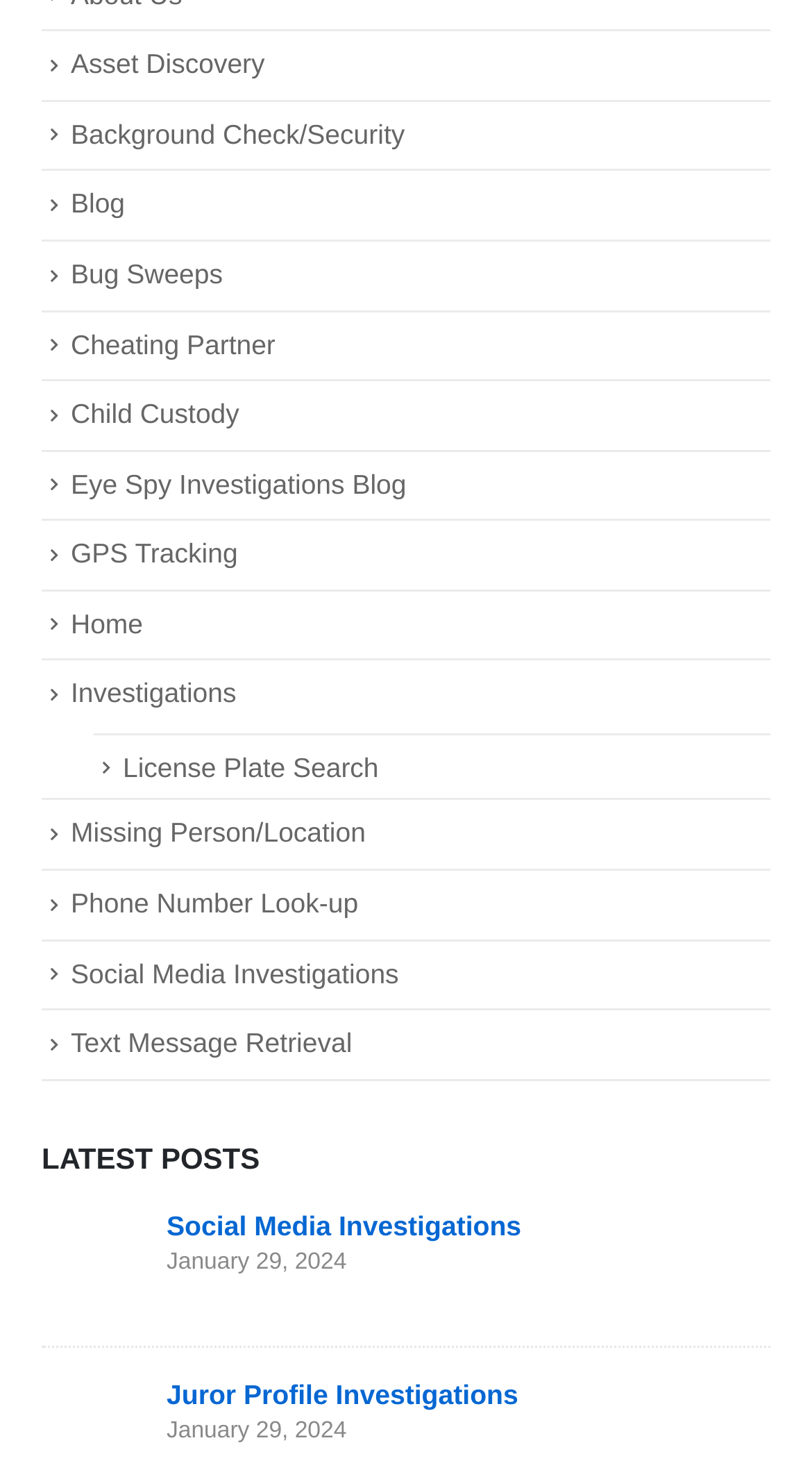What is the first investigation service listed?
Based on the screenshot, answer the question with a single word or phrase.

Asset Discovery